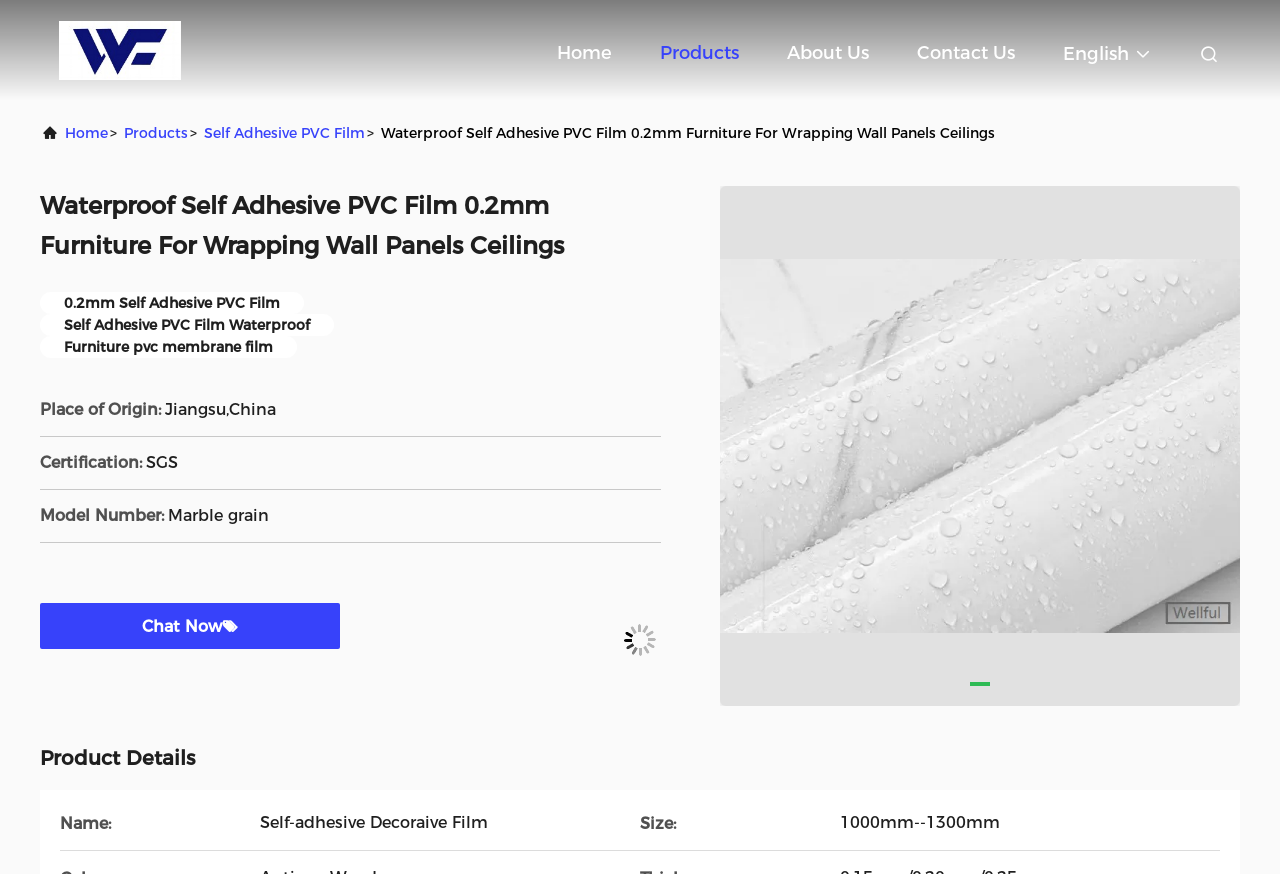Give a concise answer of one word or phrase to the question: 
What is the size of the product?

1000mm--1300mm